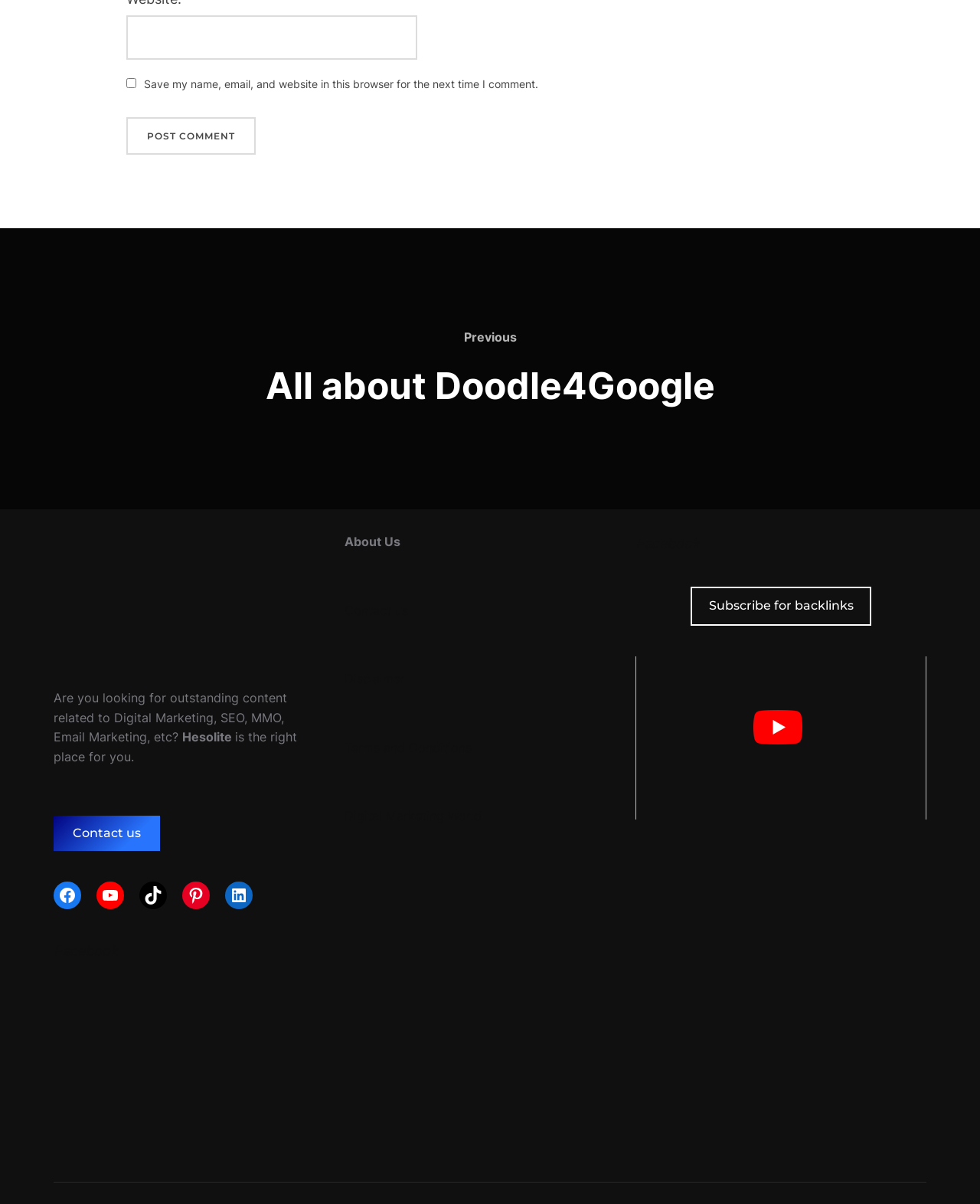Using the information in the image, give a comprehensive answer to the question: 
What is the name of the website?

The website has a static text 'Hesolite' in the footer section, which suggests that it is the name of the website.